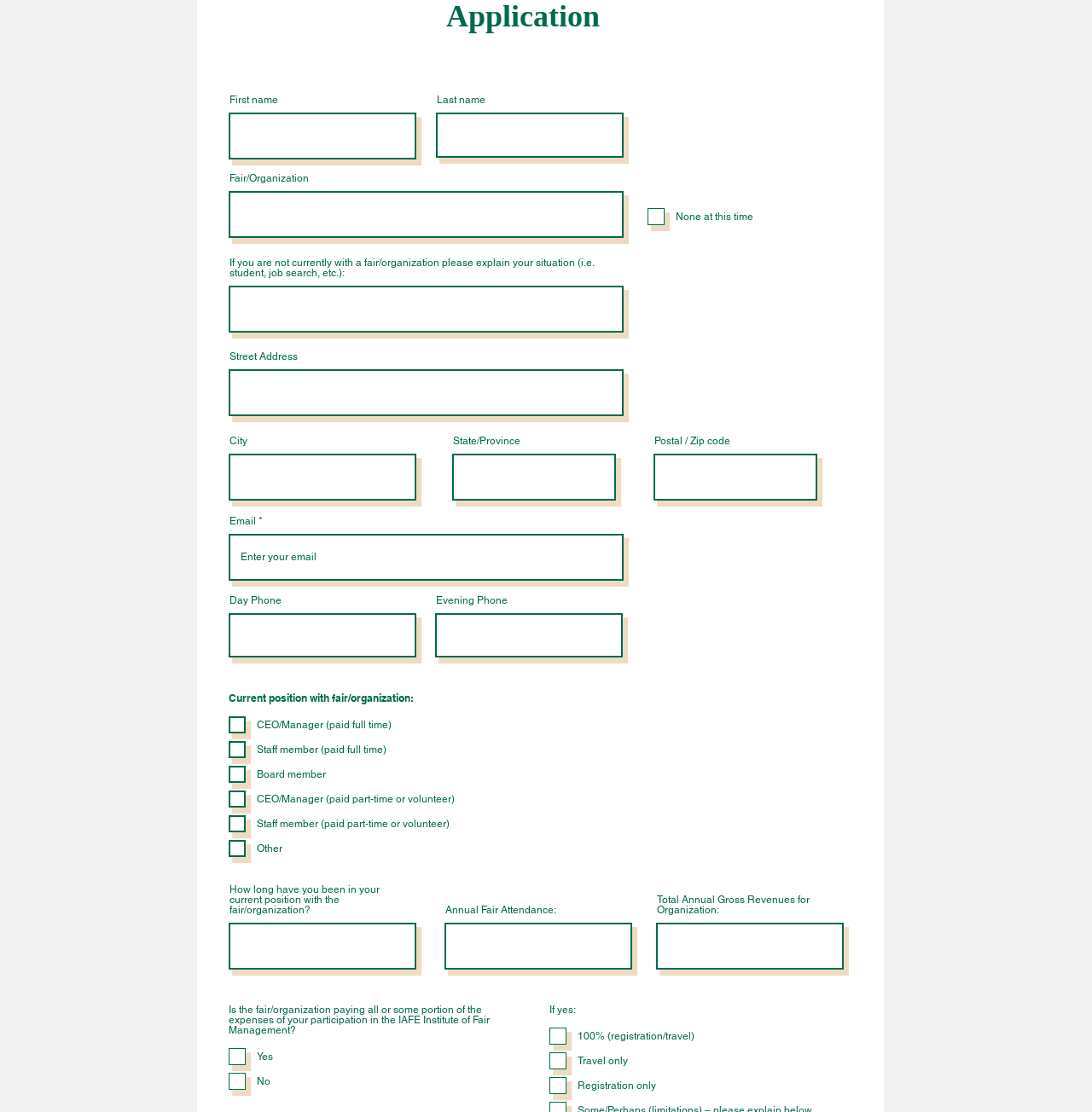Find the bounding box coordinates of the element's region that should be clicked in order to follow the given instruction: "Search for products". The coordinates should consist of four float numbers between 0 and 1, i.e., [left, top, right, bottom].

None